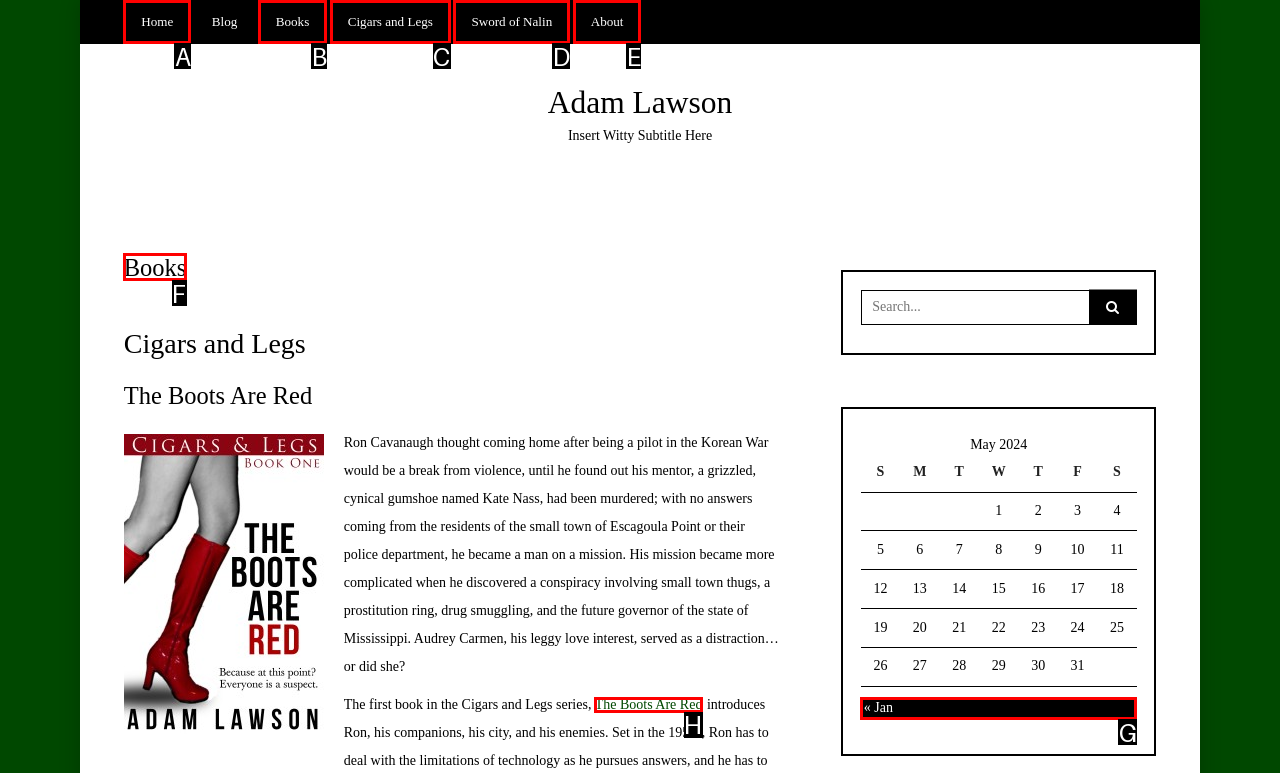Choose the HTML element that aligns with the description: The Boots Are Red. Indicate your choice by stating the letter.

H